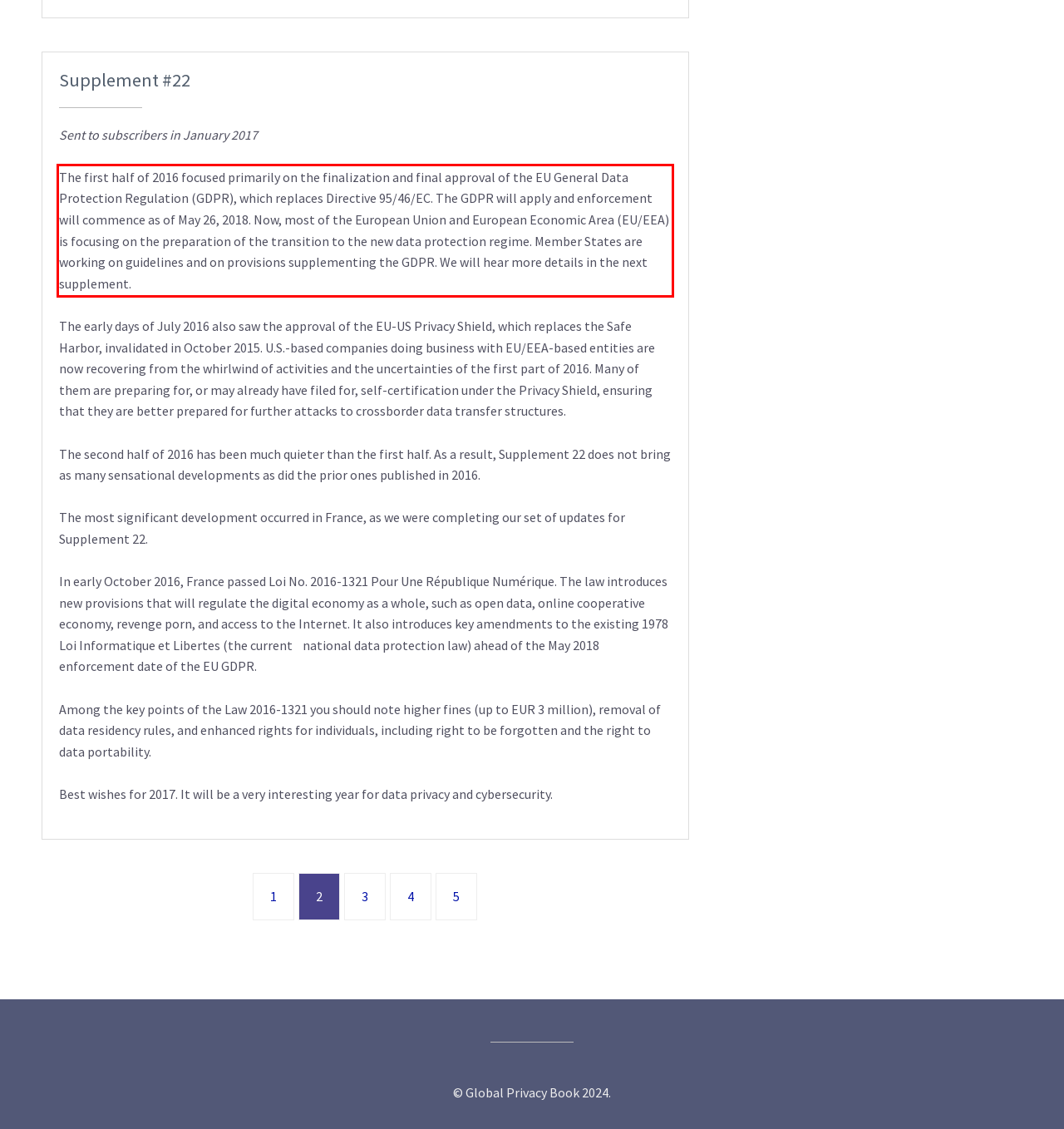Please examine the webpage screenshot containing a red bounding box and use OCR to recognize and output the text inside the red bounding box.

The first half of 2016 focused primarily on the finalization and final approval of the EU General Data Protection Regulation (GDPR), which replaces Directive 95/46/EC. The GDPR will apply and enforcement will commence as of May 26, 2018. Now, most of the European Union and European Economic Area (EU/EEA) is focusing on the preparation of the transition to the new data protection regime. Member States are working on guidelines and on provisions supplementing the GDPR. We will hear more details in the next supplement.